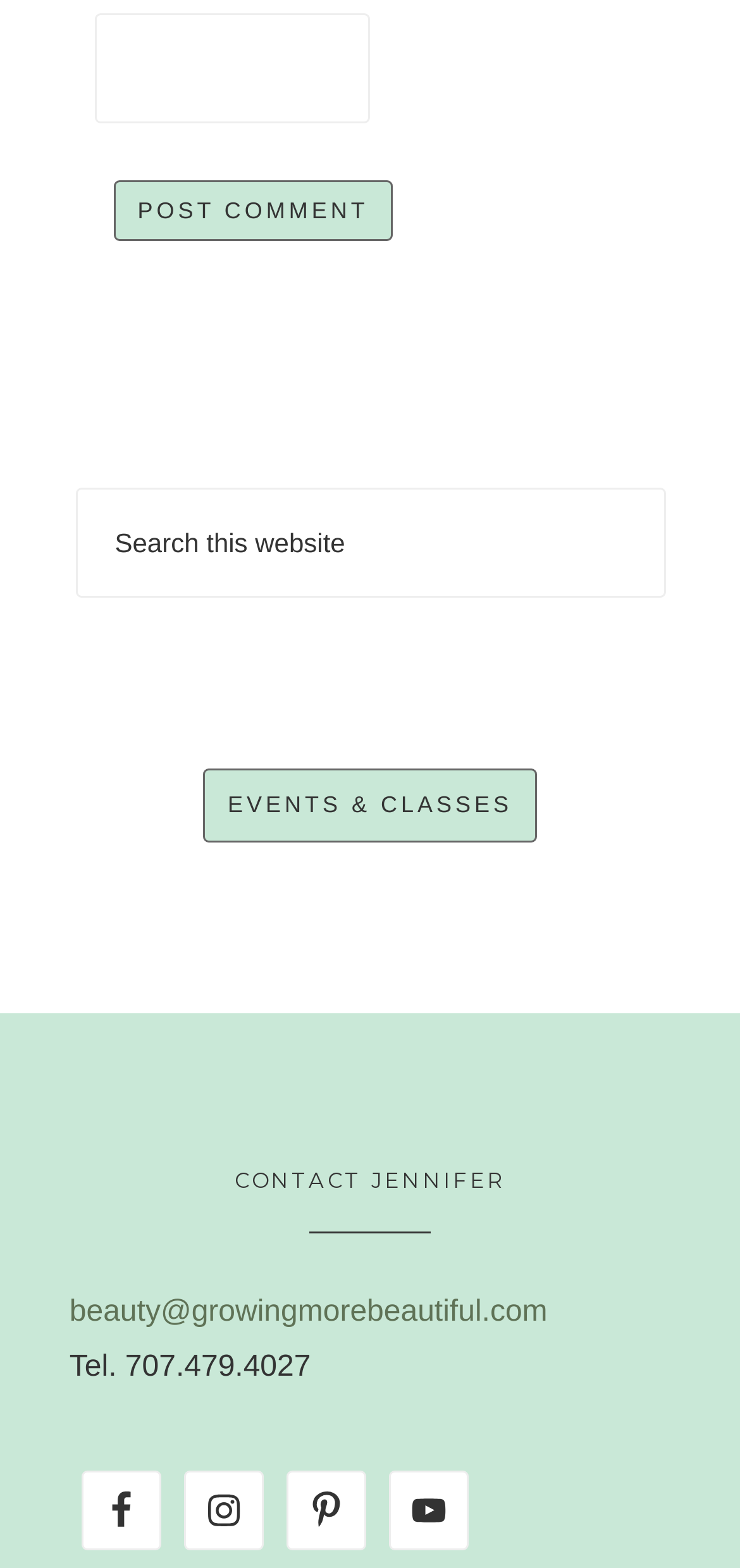Please answer the following question using a single word or phrase: 
What is the heading above the contact information?

CONTACT JENNIFER